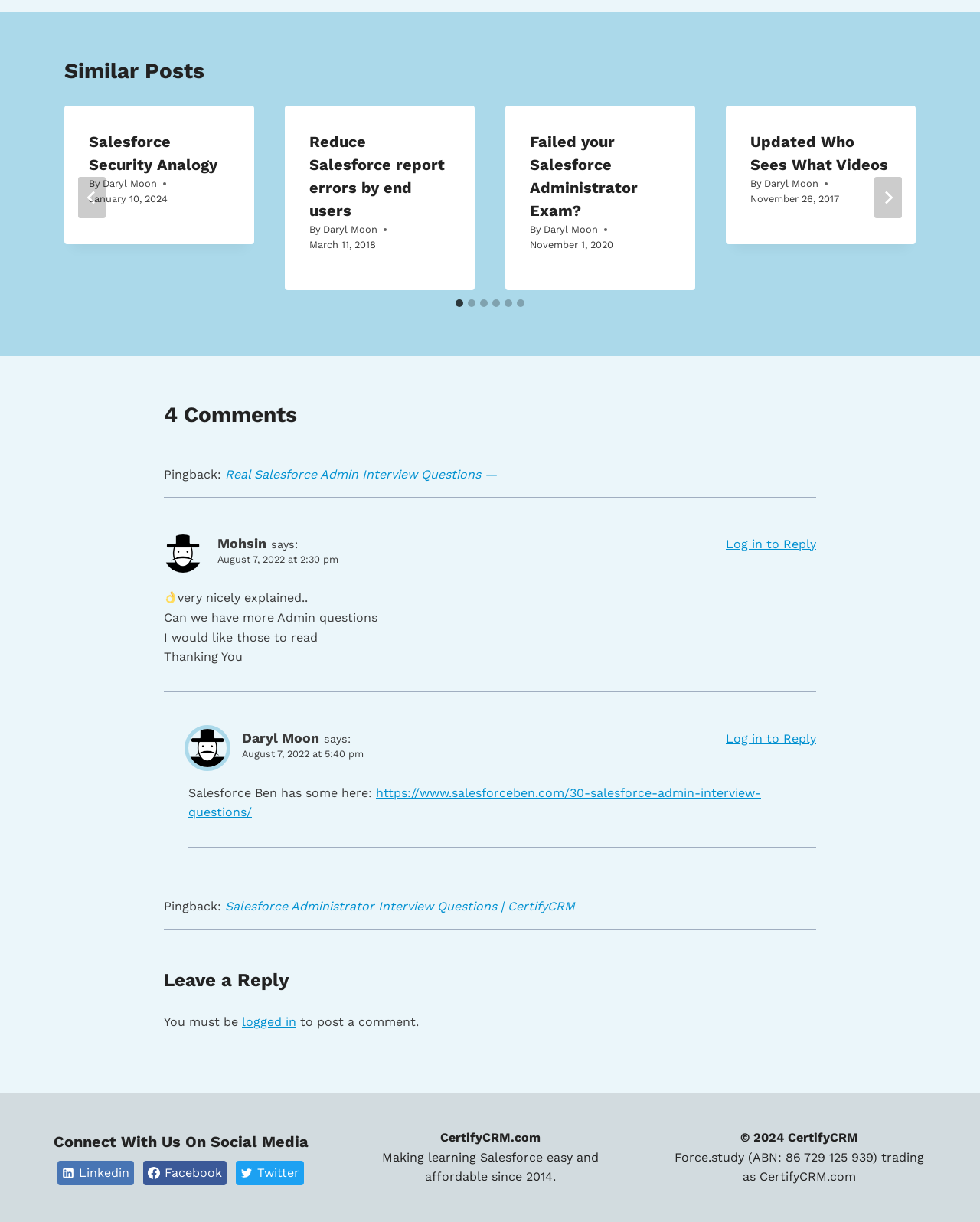What is the purpose of the 'Leave a Reply' section?
Look at the image and answer with only one word or phrase.

To allow users to leave a comment